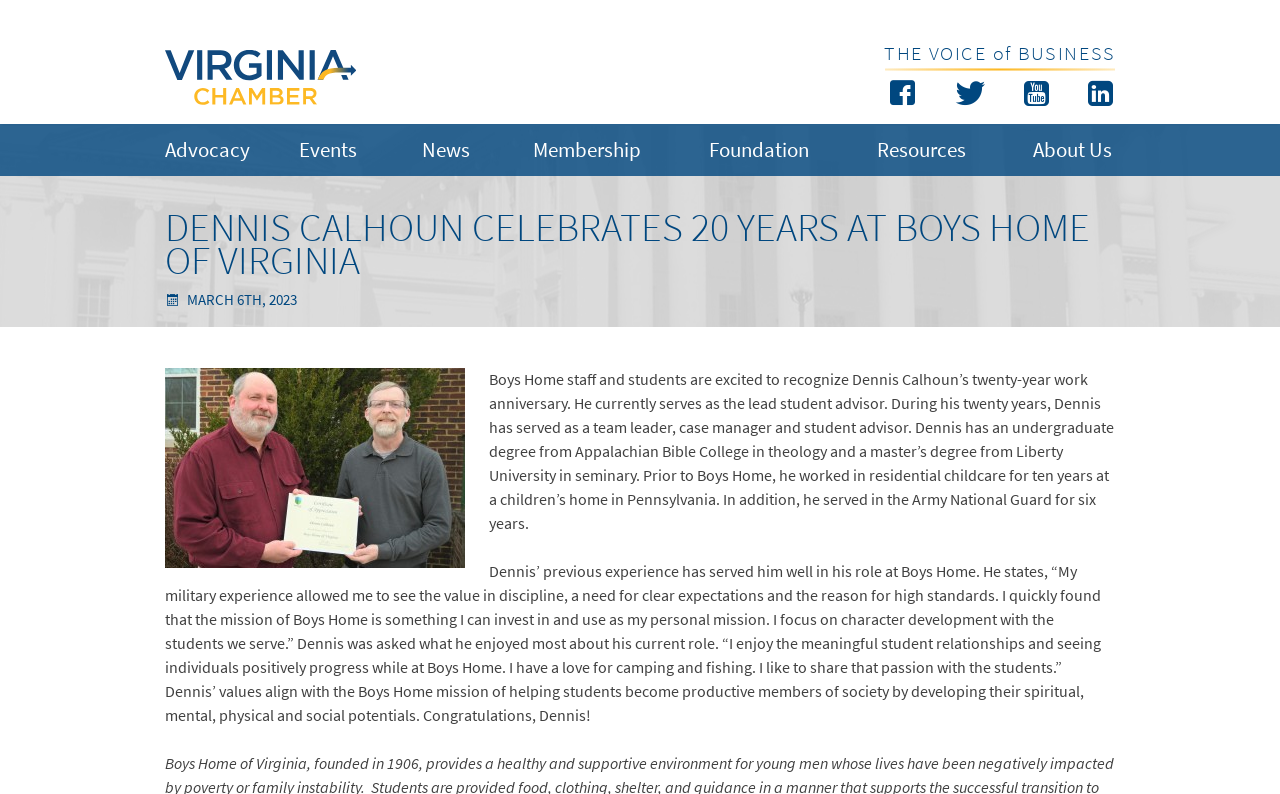Determine the bounding box for the UI element described here: "Membership".

[0.416, 0.17, 0.501, 0.207]